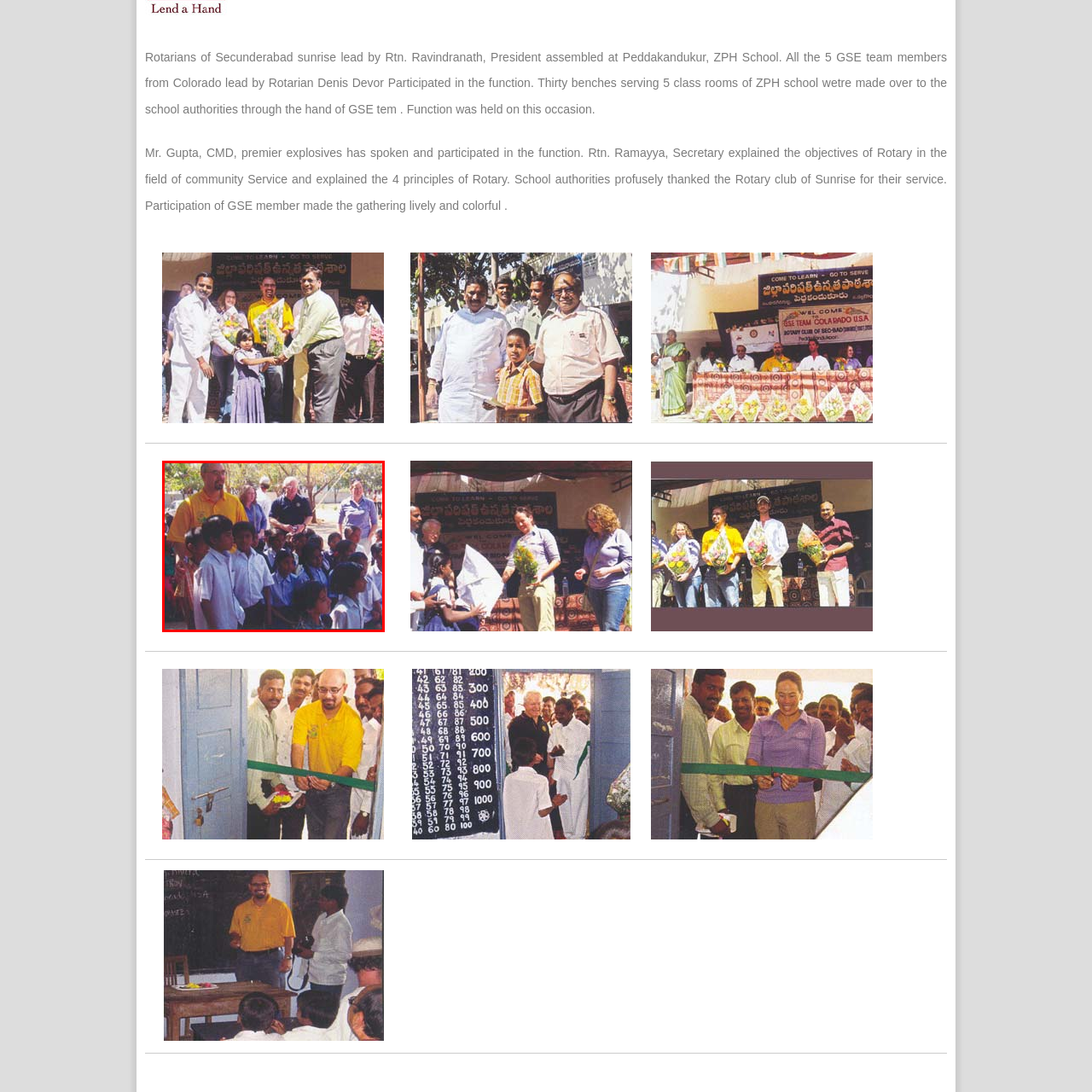Narrate the specific details and elements found within the red-bordered image.

The image captures a heartwarming moment during a Rotary Club event at ZPH School in Peddakandukur. In the foreground, a group of children dressed in white shirts attentively listen to their guests, showcasing their enthusiasm and eagerness to learn. Among the adults, one man wearing a bright yellow shirt stands prominently, indicating his role as a leader, possibly a Rotarian. Other members of the visiting team are also present, engaging with the local students and fostering a spirit of community and collaboration. This gathering is part of a larger initiative where the Rotary Club of Secunderabad Sunrise made a significant contribution by providing benches for the classrooms, demonstrating their commitment to enhancing educational facilities and community service. The sun-drenched outdoor setting highlights the active participation and lively atmosphere of the occasion.